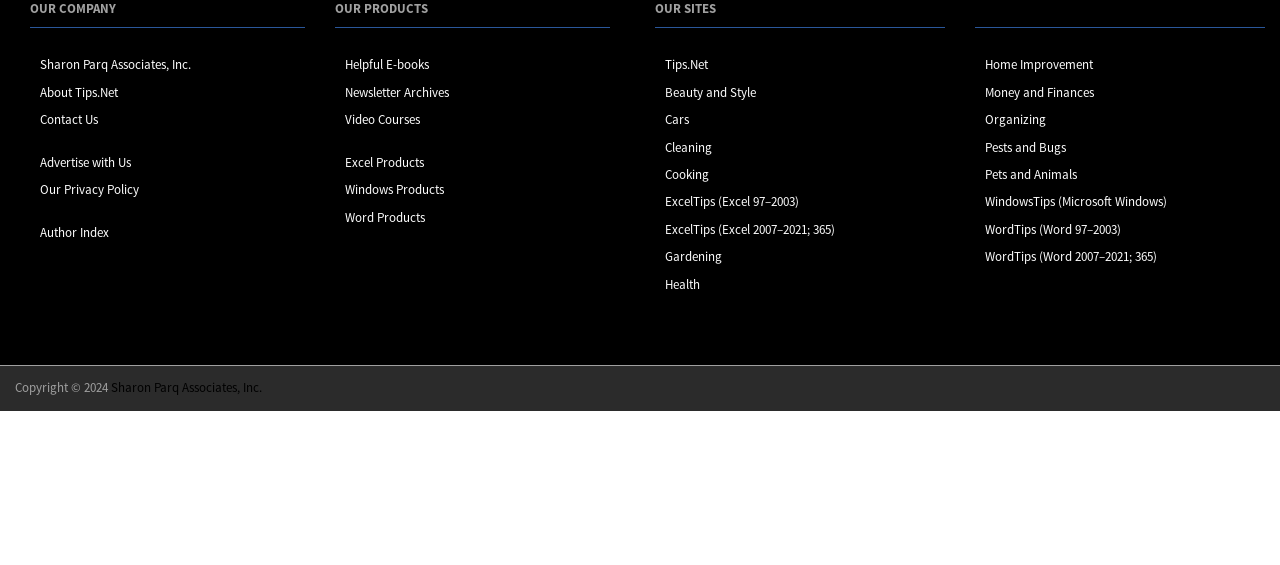Is there a copyright notice at the bottom of the page?
Make sure to answer the question with a detailed and comprehensive explanation.

At the bottom of the webpage, there is a static text element with the content 'Copyright © 2024', which indicates that there is a copyright notice present.